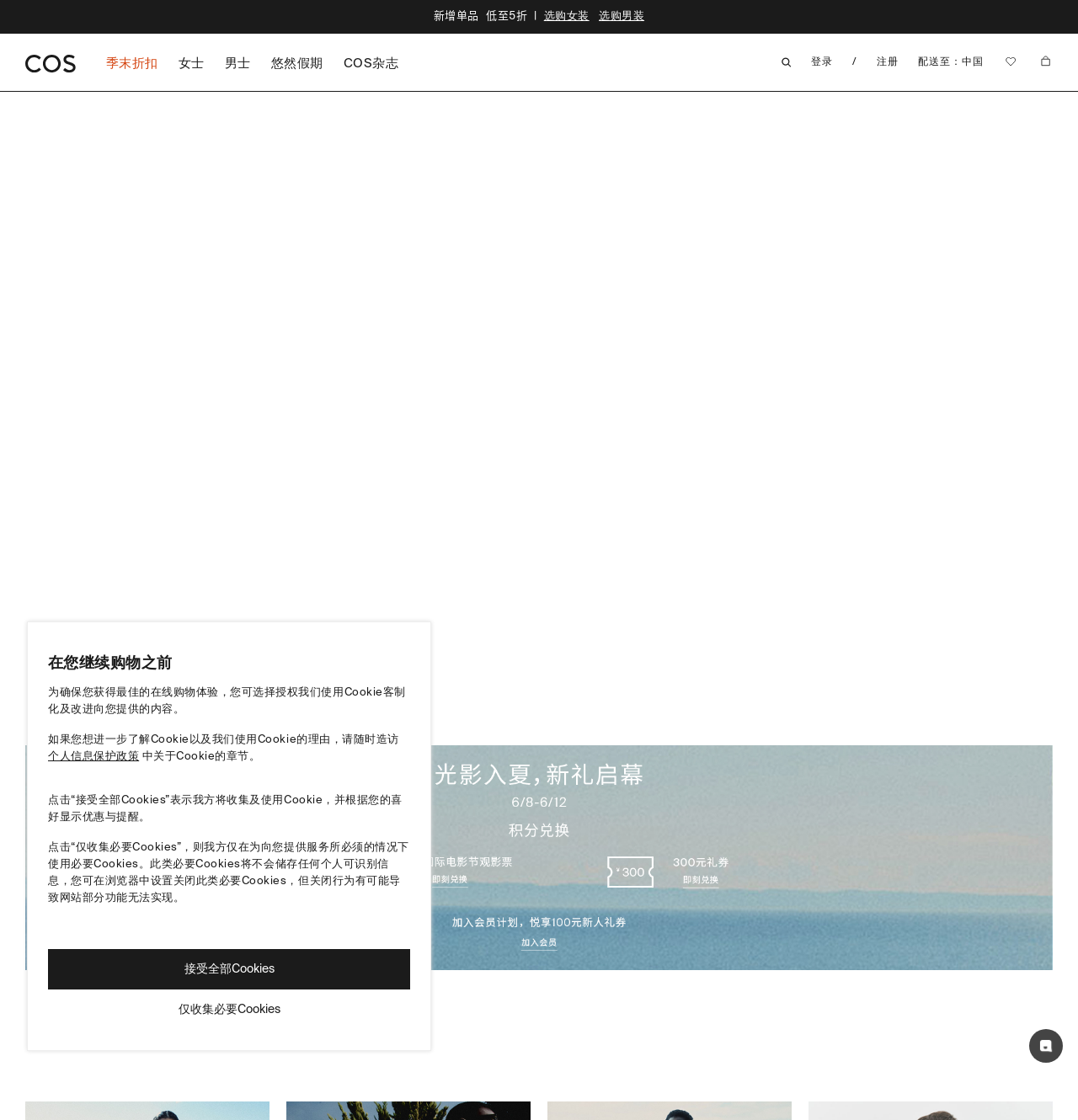Can you determine the bounding box coordinates of the area that needs to be clicked to fulfill the following instruction: "Browse women's new arrivals"?

[0.49, 0.022, 0.532, 0.036]